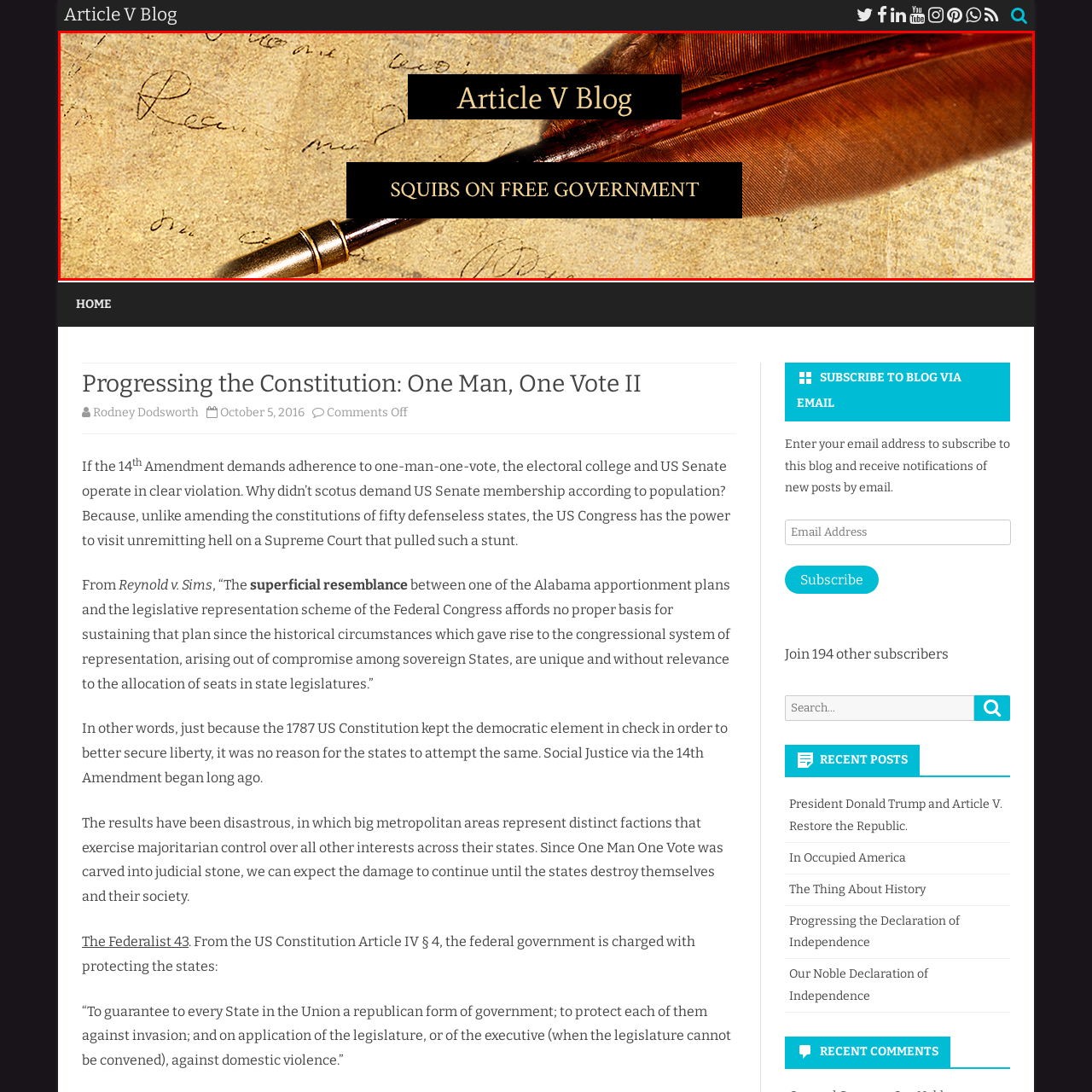Inspect the area enclosed by the red box and reply to the question using only one word or a short phrase: 
What is the quill pen poised over?

vintage parchment